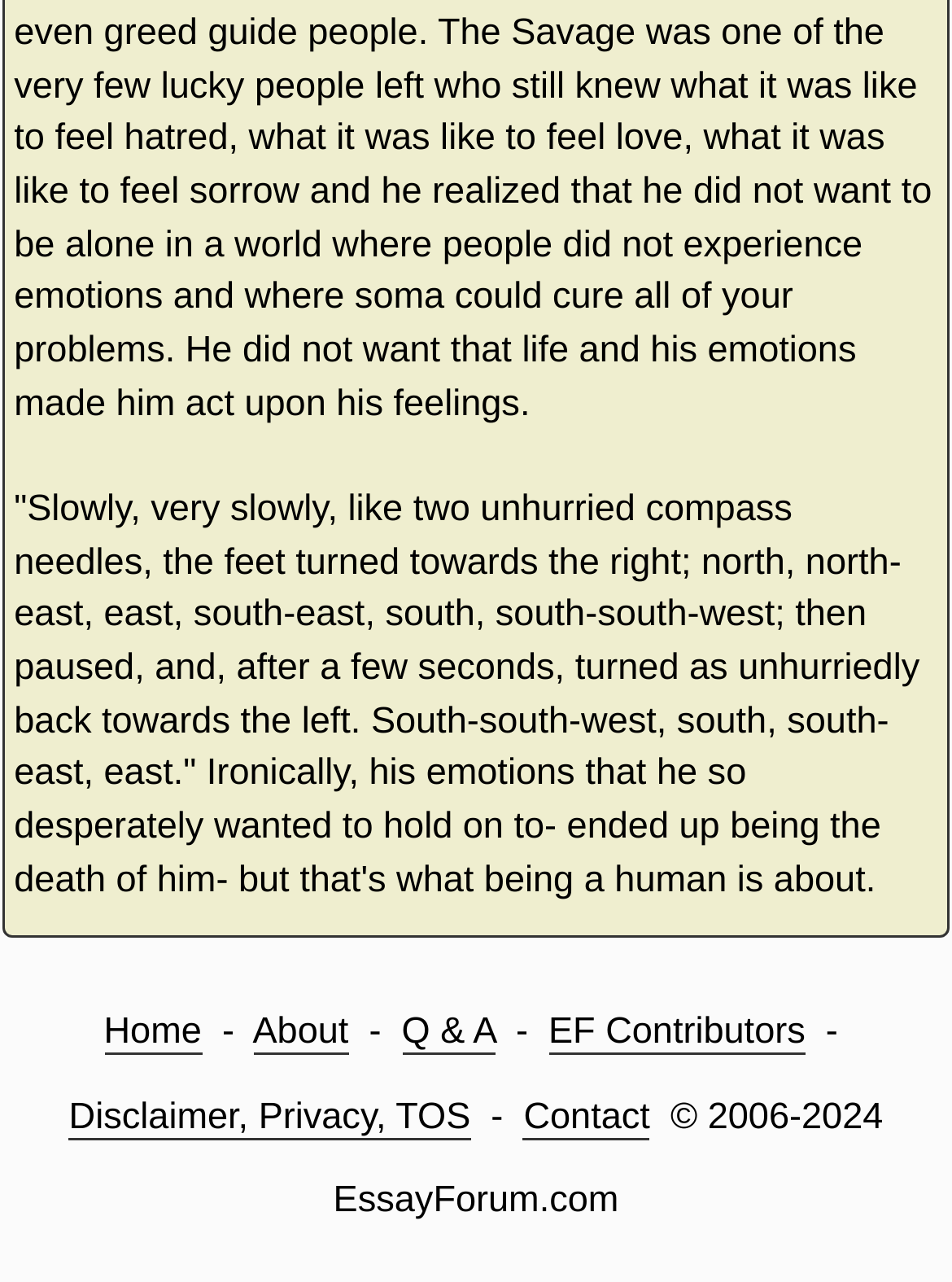Based on the element description: "Disclaimer, Privacy, TOS", identify the UI element and provide its bounding box coordinates. Use four float numbers between 0 and 1, [left, top, right, bottom].

[0.072, 0.855, 0.494, 0.889]